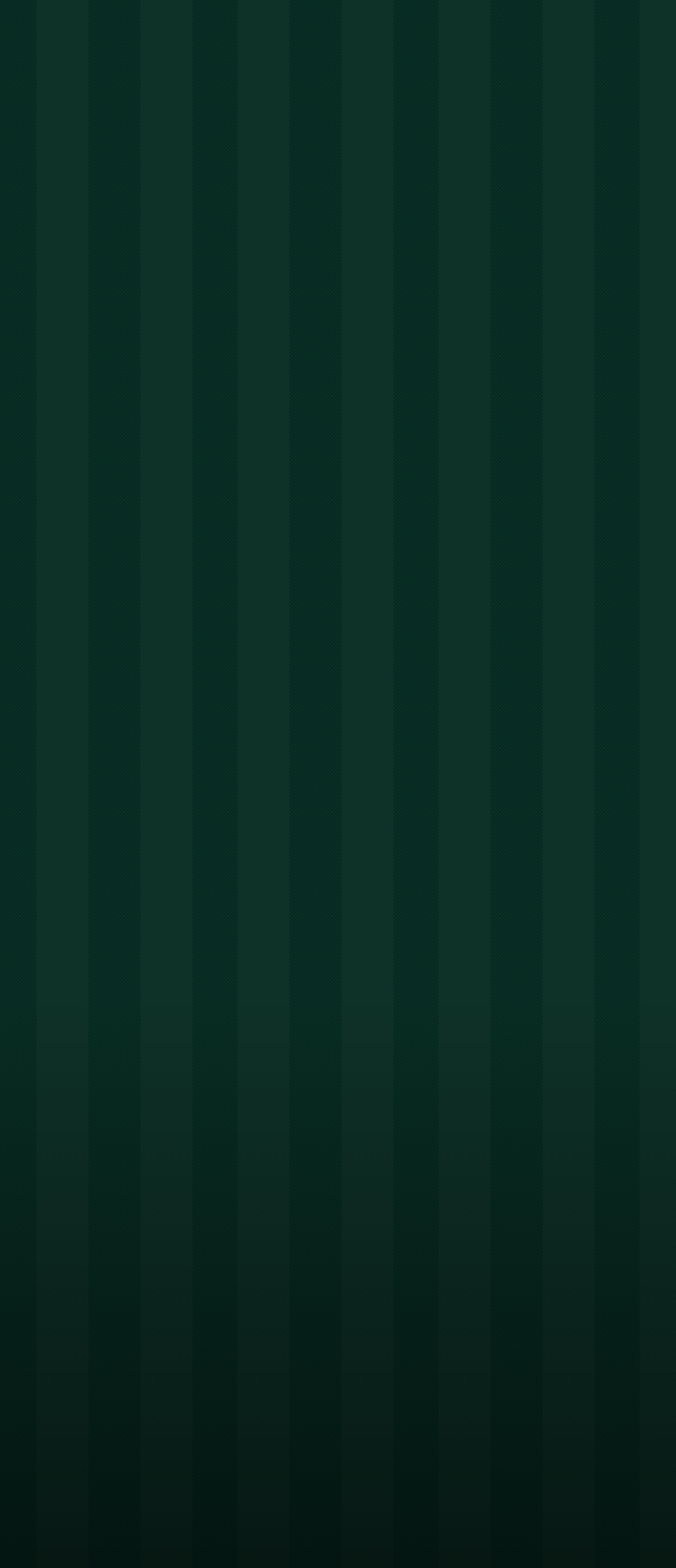What is the theme of the first link on the page?
Please respond to the question thoroughly and include all relevant details.

I looked at the first link on the page, which is '7 Deadly Sins of SFF Worldbuilding', and determined that its theme is related to SFF Worldbuilding.